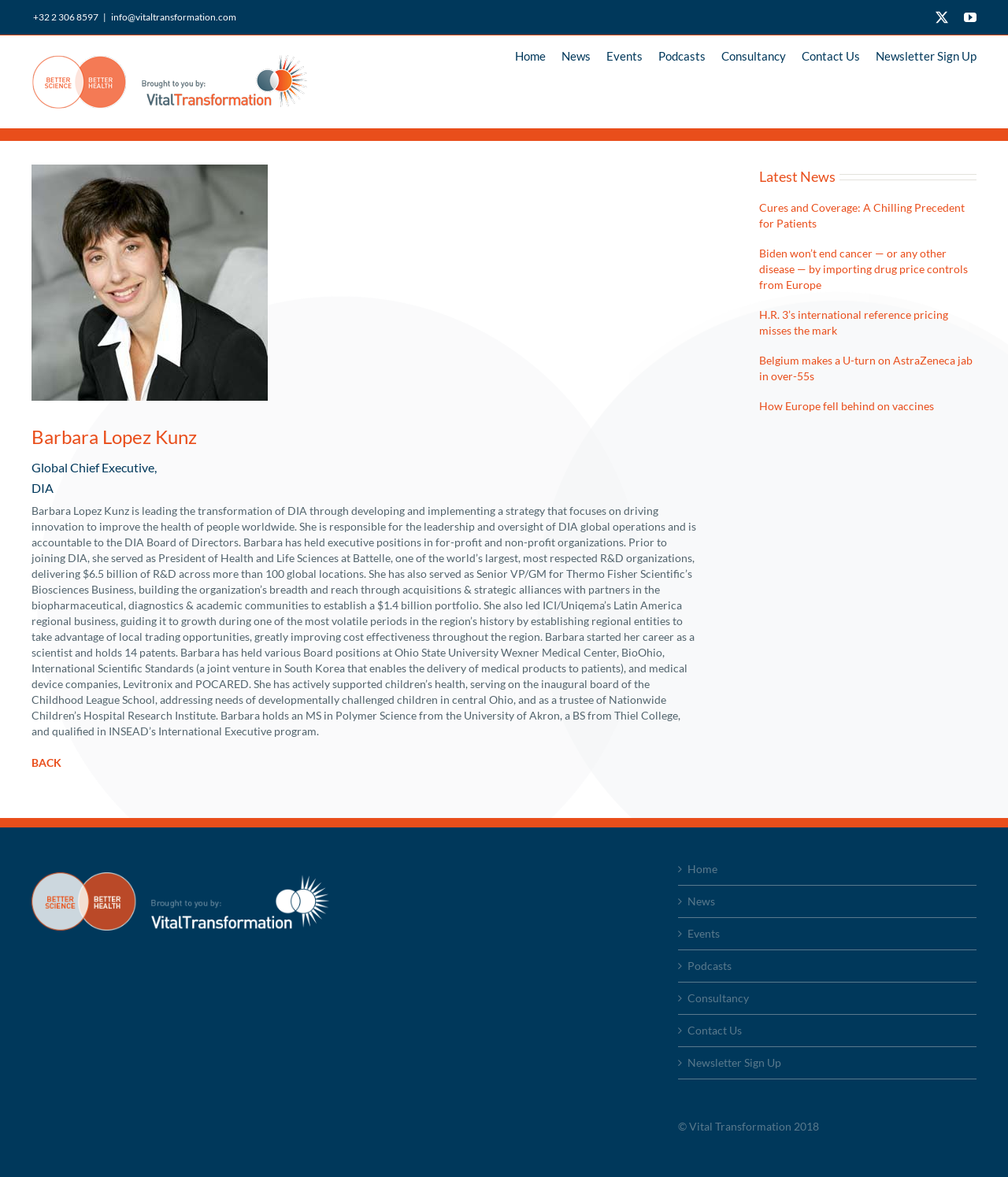How many patents does Barbara Lopez Kunz hold?
Based on the visual content, answer with a single word or a brief phrase.

14